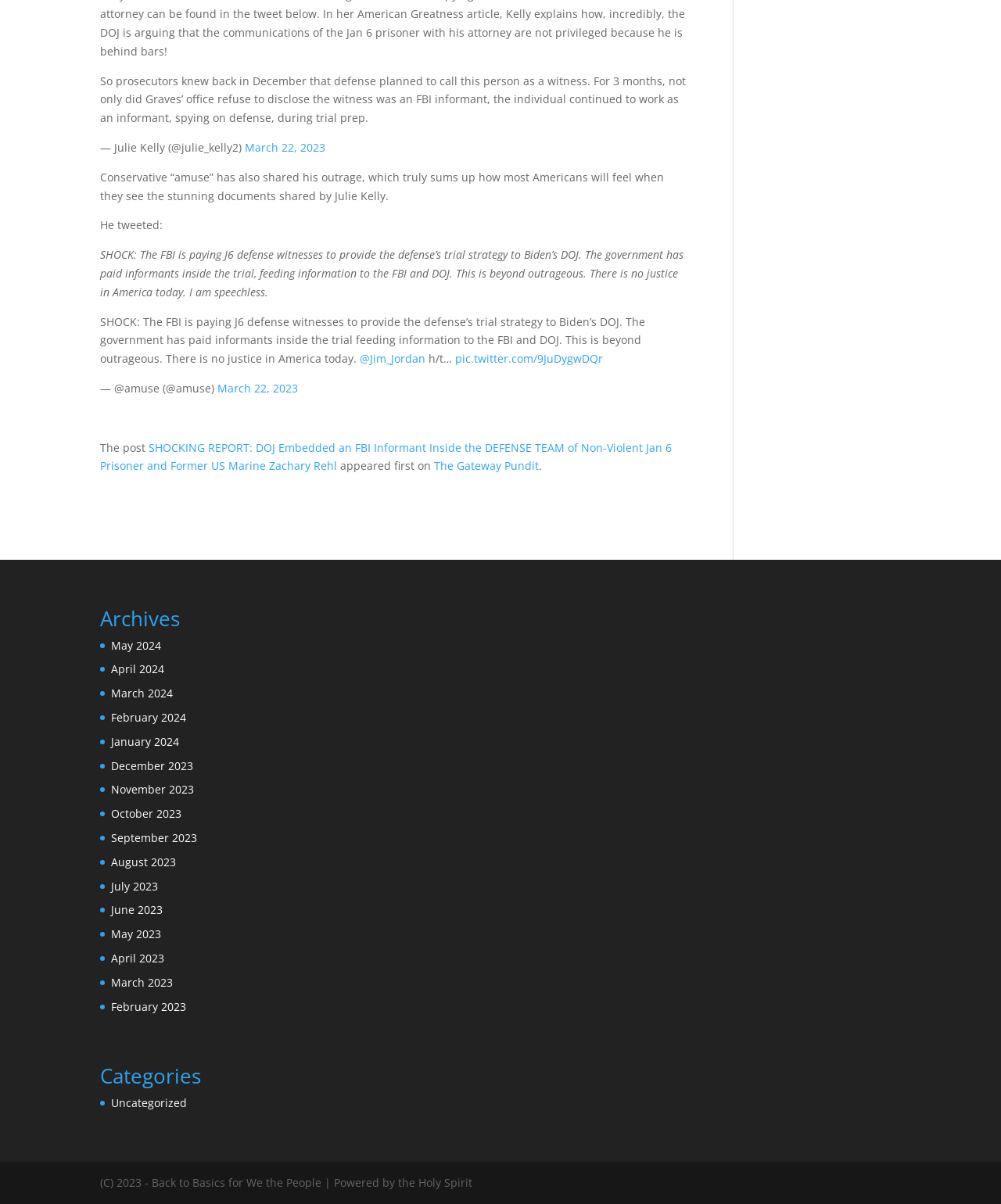Please determine the bounding box coordinates of the element to click on in order to accomplish the following task: "Check the archives for March 2023". Ensure the coordinates are four float numbers ranging from 0 to 1, i.e., [left, top, right, bottom].

[0.111, 0.81, 0.173, 0.822]